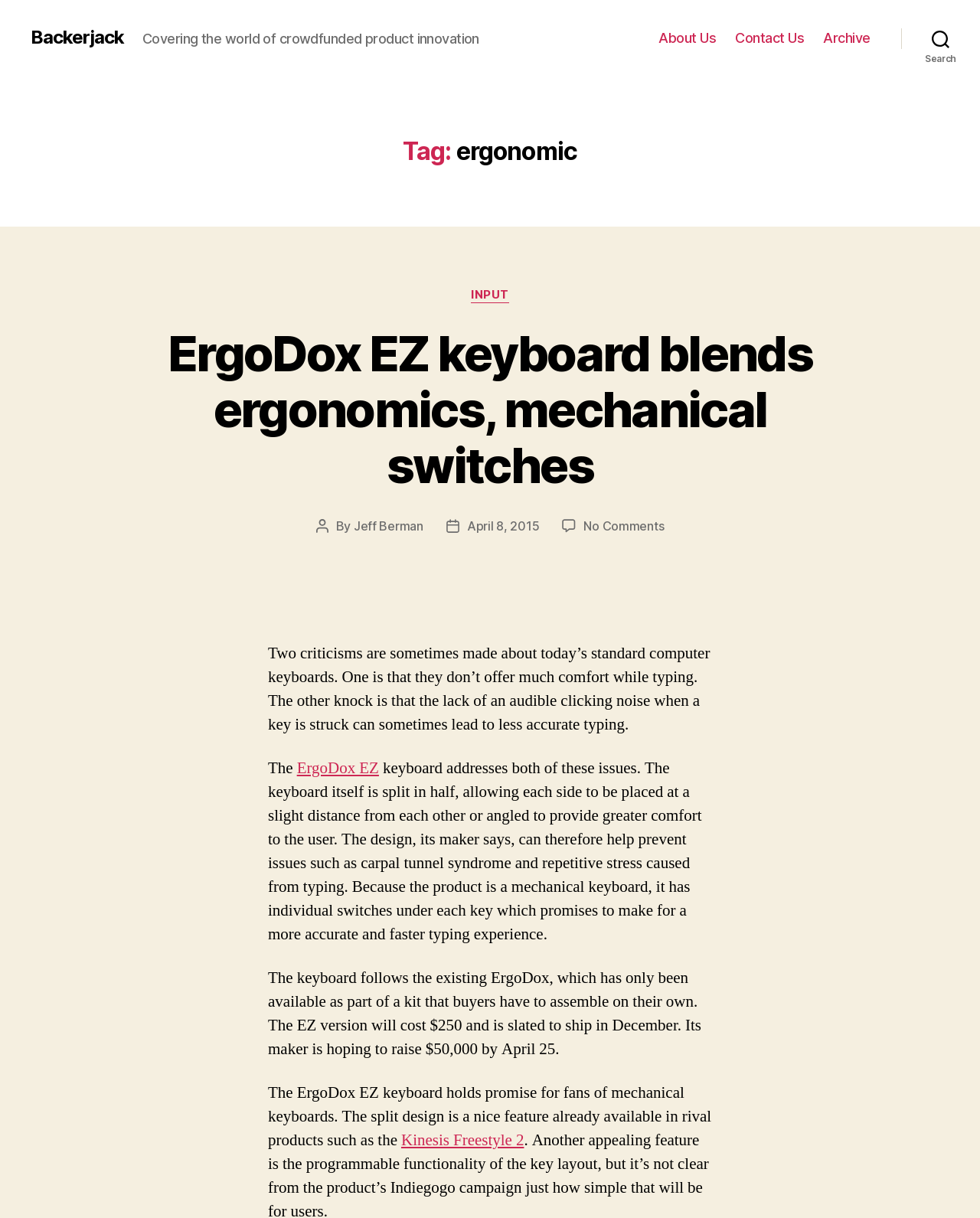Specify the bounding box coordinates of the area to click in order to execute this command: 'Click on the 'About Us' link'. The coordinates should consist of four float numbers ranging from 0 to 1, and should be formatted as [left, top, right, bottom].

[0.672, 0.025, 0.731, 0.038]